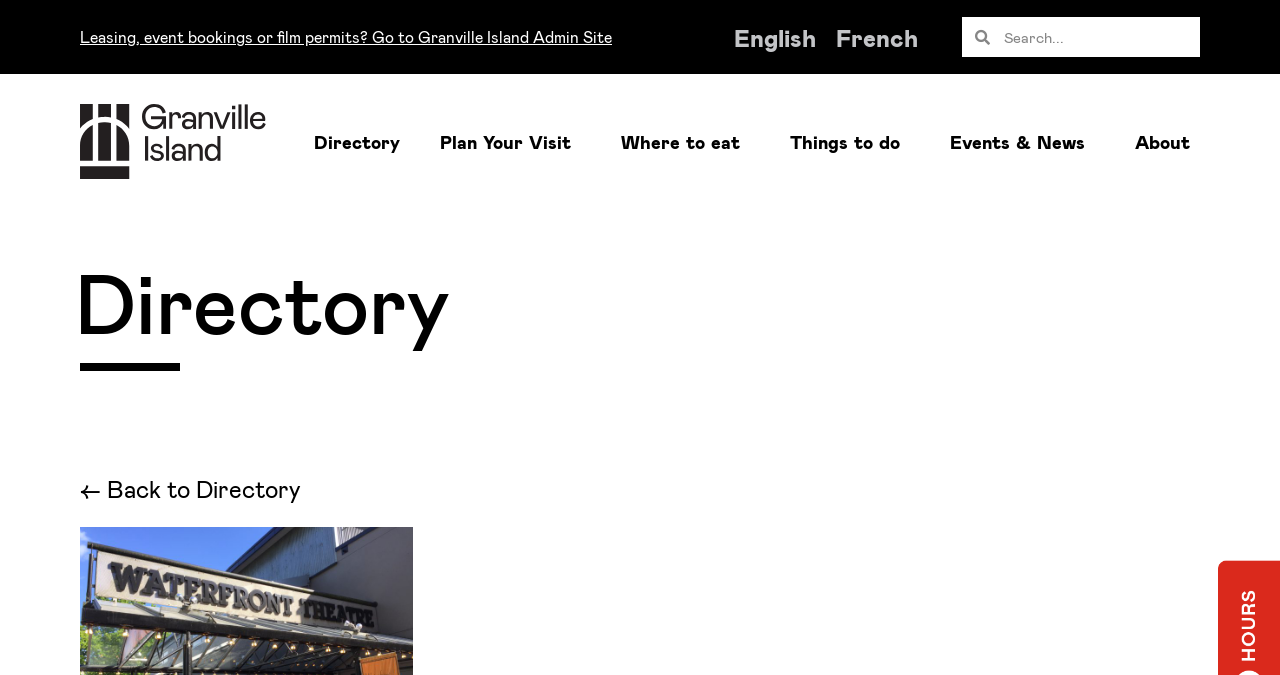Provide the bounding box coordinates of the area you need to click to execute the following instruction: "Call Good Shepherd Catholic Radio".

None